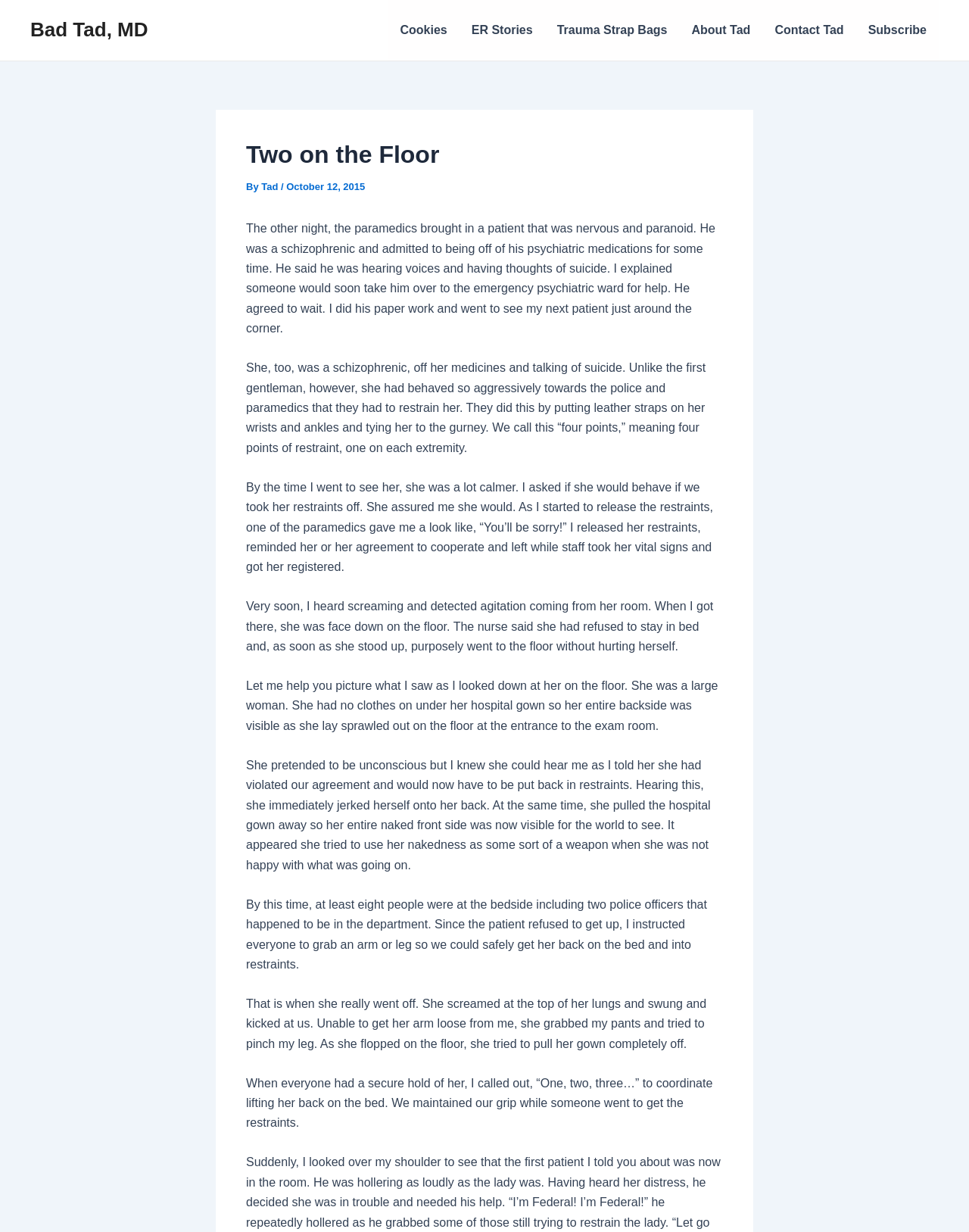Give a complete and precise description of the webpage's appearance.

The webpage is about a blog post titled "Two on the Floor – Bad Tad, MD". At the top, there is a navigation menu with 6 links: "Cookies", "ER Stories", "Trauma Strap Bags", "About Tad", "Contact Tad", and "Subscribe". Below the navigation menu, there is a header section with a heading "Two on the Floor" and a subheading "By Tad, October 12, 2015".

The main content of the webpage is a long text passage that describes a story about a patient who was brought into the emergency room and had to be restrained due to aggressive behavior. The story is divided into several paragraphs, each describing a different part of the encounter. The text is written in a conversational tone and includes details about the patient's behavior and the author's interactions with them.

There are no images on the page, but the text is the main focus of the content. The layout is simple, with a clear hierarchy of headings and paragraphs. The navigation menu is located at the top of the page, and the main content is below it.